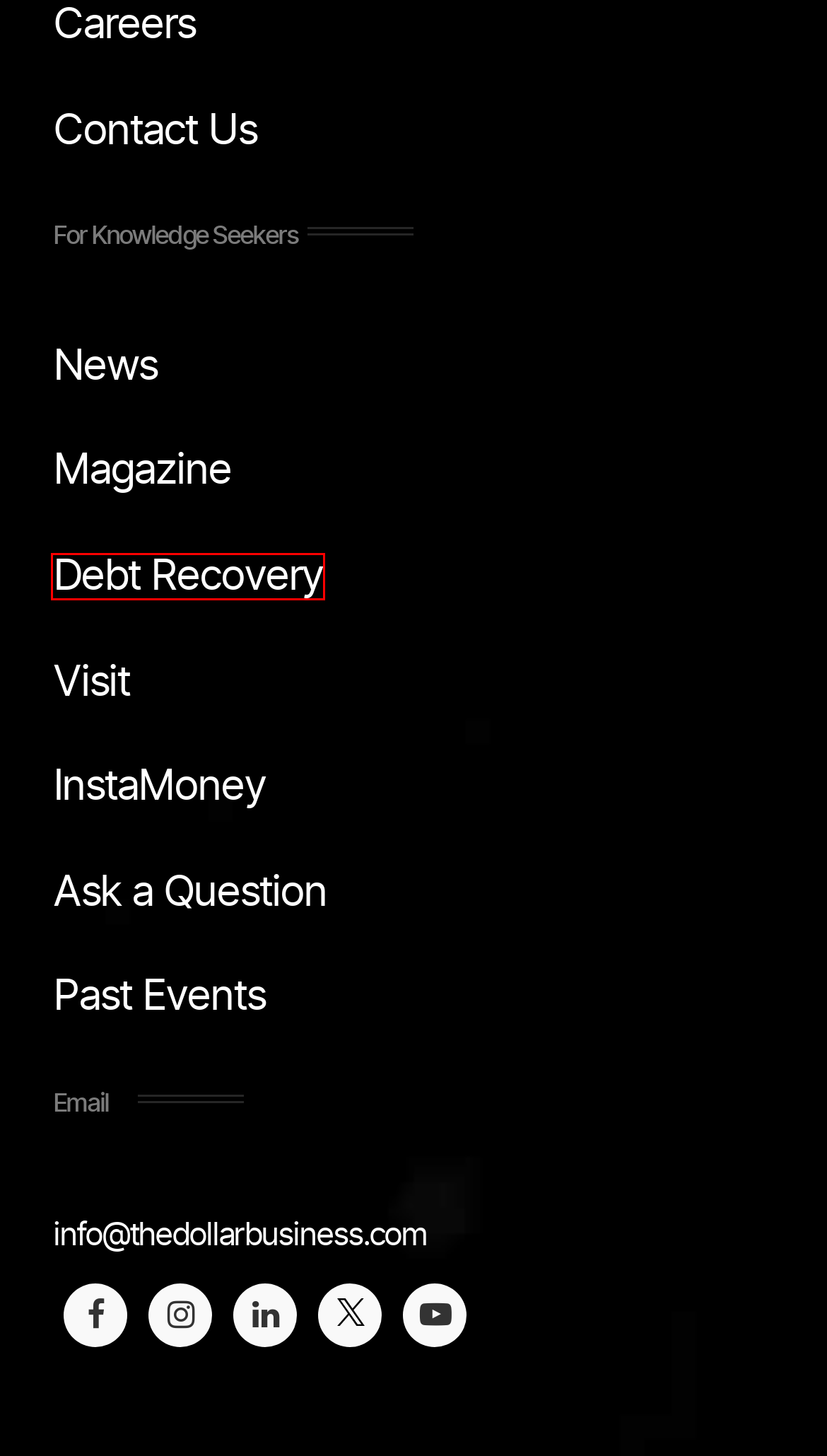Examine the webpage screenshot and identify the UI element enclosed in the red bounding box. Pick the webpage description that most accurately matches the new webpage after clicking the selected element. Here are the candidates:
A. Contact - The Dollar Business
B. Events, Webinars and Workshops - The Dollar Business
C. Import and Export Business : Frequently Asked Questions
D. Join TDB: Global Trade Careers Await - The Dollar Business
E. Visit - The Dollar Business
F. Best Financing Solution for all EXIM Needs - The Dollar Business
G. EXIM Debt Recovery Made Easy with TDB Recover - The Dollar Business
H. Premier India Magazine: Import Export Info & Trade Analysis

G